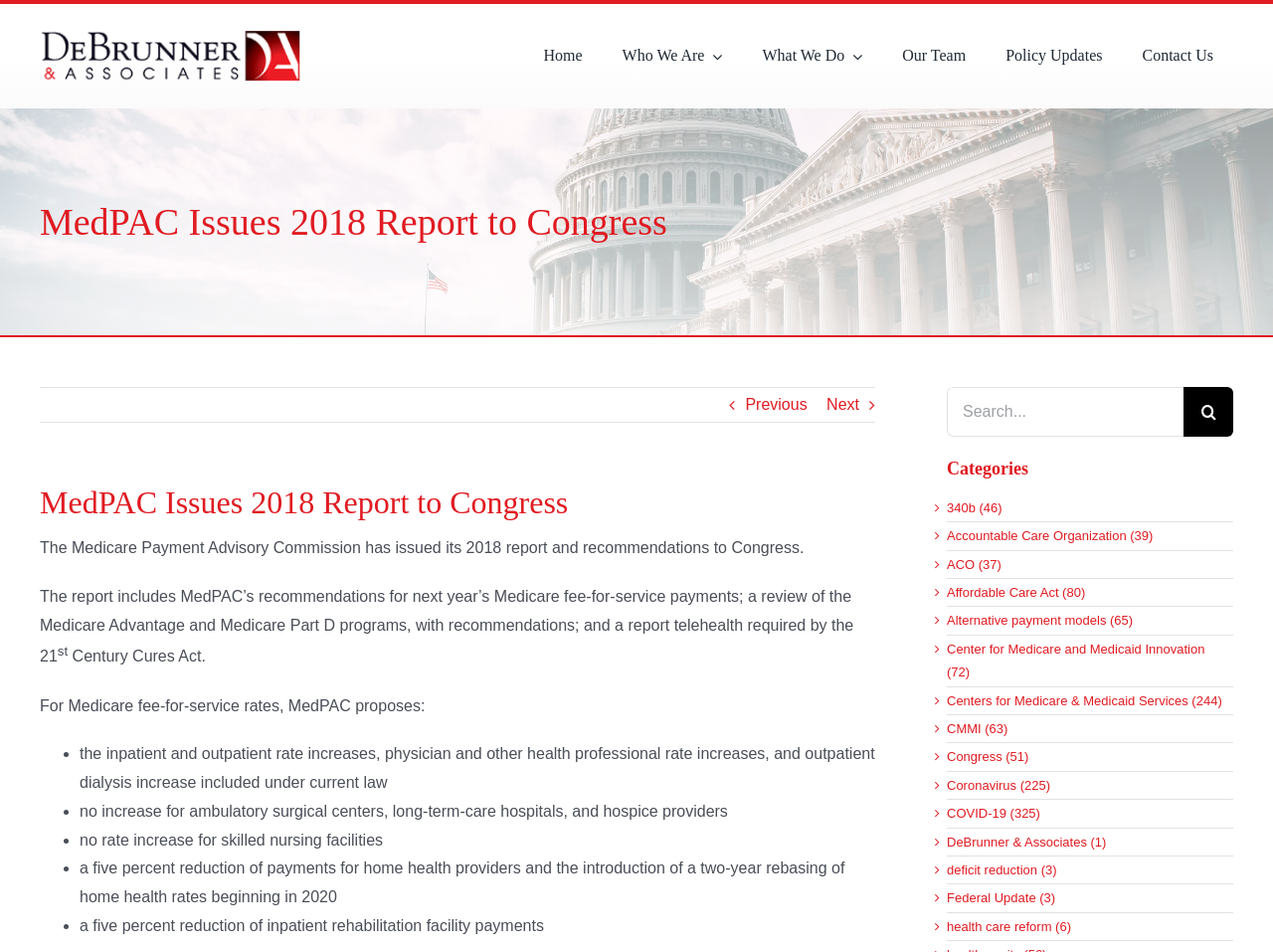What is the purpose of the search box?
Can you provide an in-depth and detailed response to the question?

The search box is located at the top right corner of the webpage, and it allows users to search for specific content within the website. Users can type in keywords or phrases and click the 'Search' button to find relevant results.